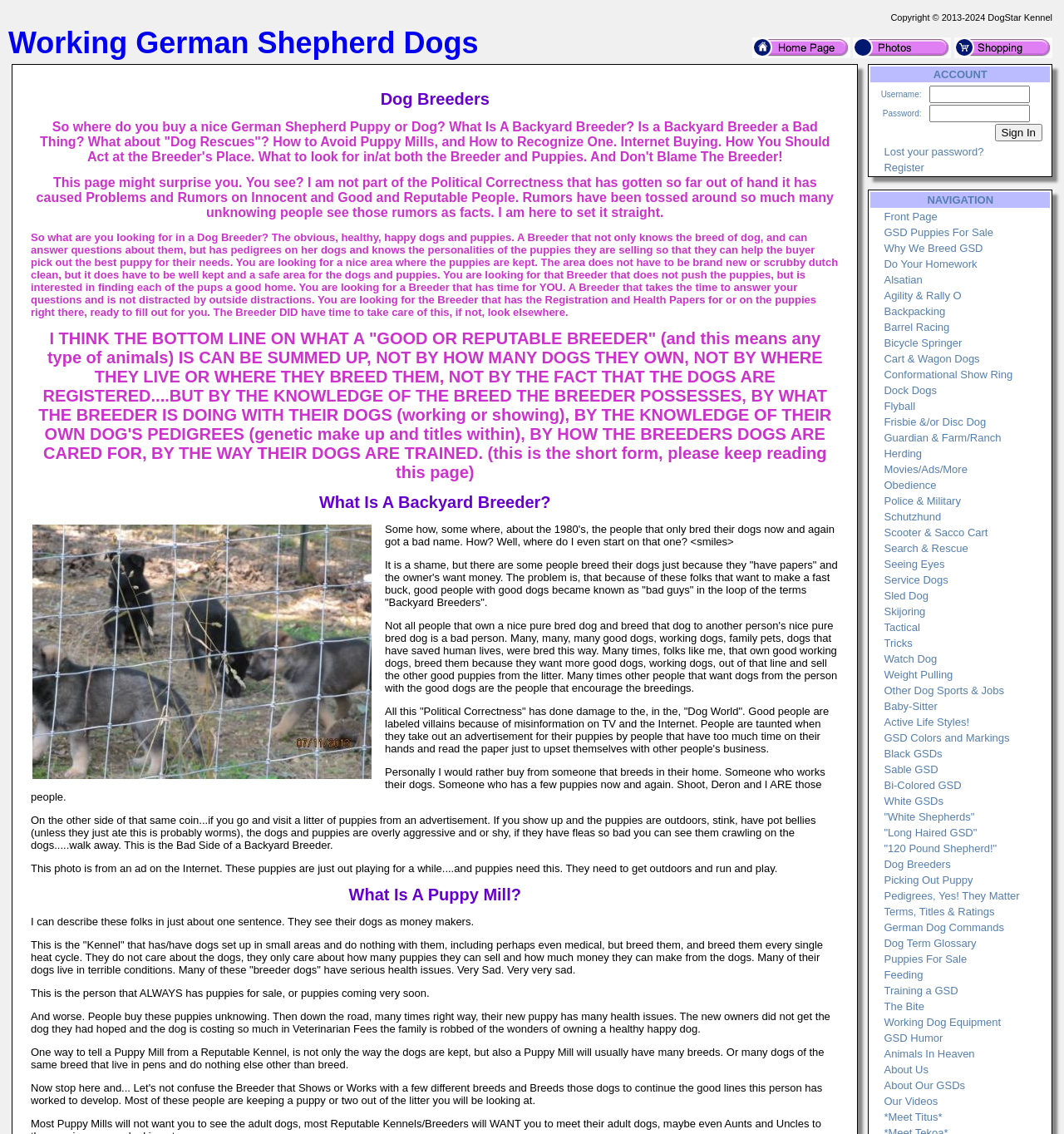Provide the bounding box coordinates of the area you need to click to execute the following instruction: "Click on the 'Home' link".

[0.707, 0.043, 0.799, 0.054]